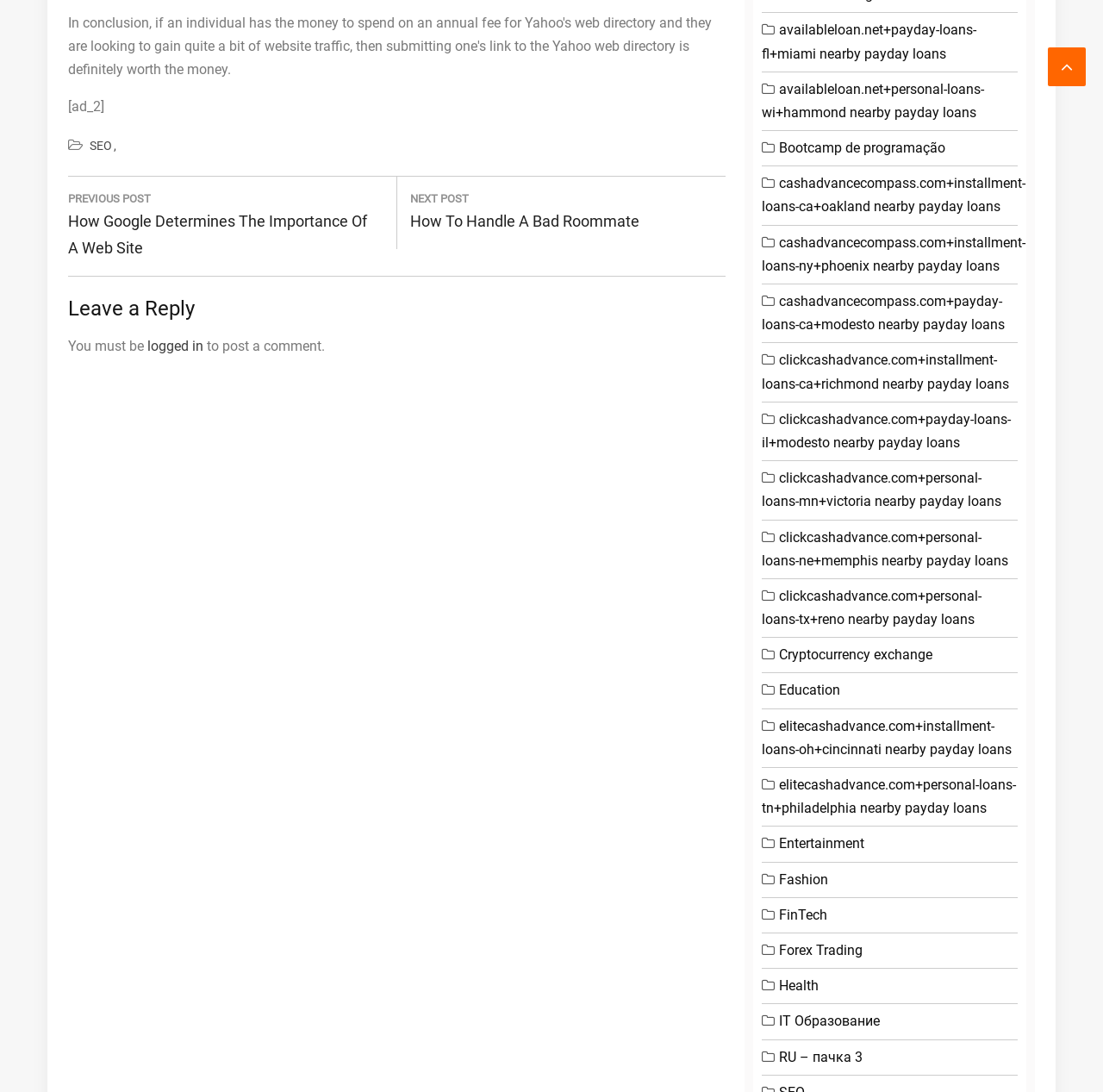What type of content is present in the right-hand side section?
Respond to the question with a single word or phrase according to the image.

Various links